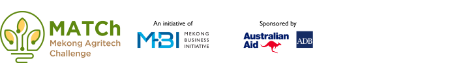Who are the sponsors of the MATCh initiative?
Refer to the screenshot and deliver a thorough answer to the question presented.

The sponsors of the MATCh initiative are Australian Aid and the Asian Development Bank (ADB), as listed in the caption. This suggests that the initiative has received collaborative support from these organizations.